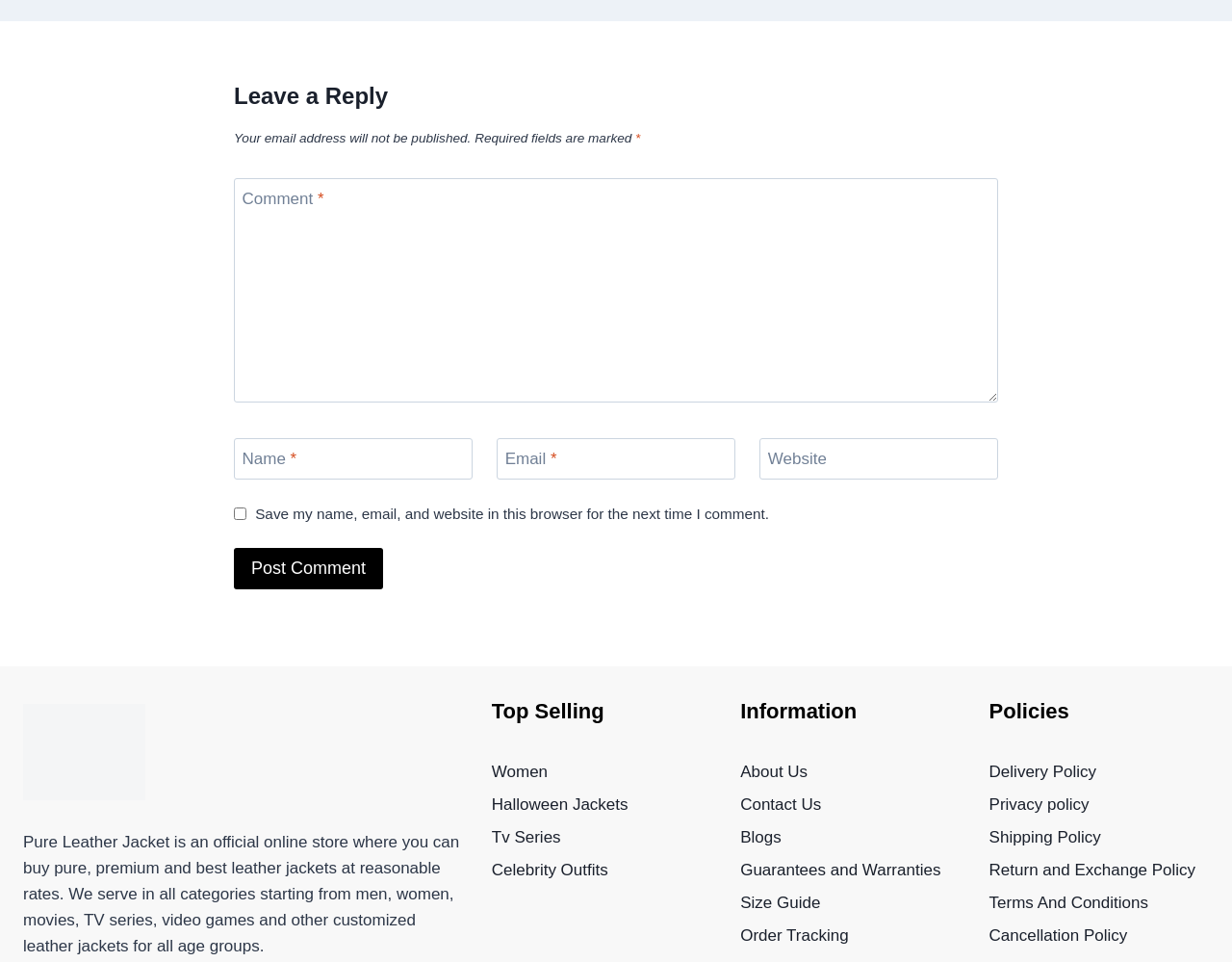Carefully examine the image and provide an in-depth answer to the question: What types of policies are listed on the website?

The webpage has a section titled 'Policies' which lists several links, including 'Delivery Policy', 'Privacy policy', 'Shipping Policy', 'Return and Exchange Policy', and 'Terms And Conditions', indicating that these are the types of policies listed on the website.